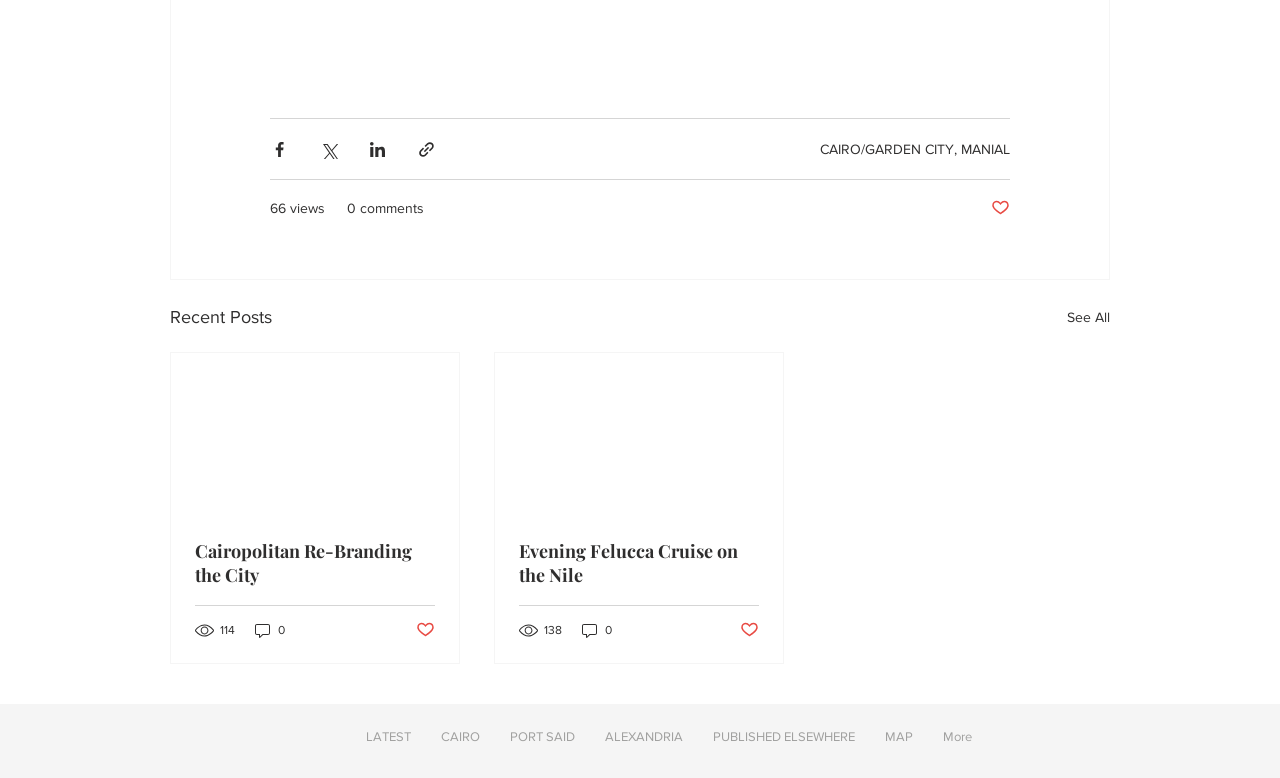Calculate the bounding box coordinates for the UI element based on the following description: "parent_node: Cairopolitan Re-Branding the City". Ensure the coordinates are four float numbers between 0 and 1, i.e., [left, top, right, bottom].

[0.134, 0.454, 0.359, 0.662]